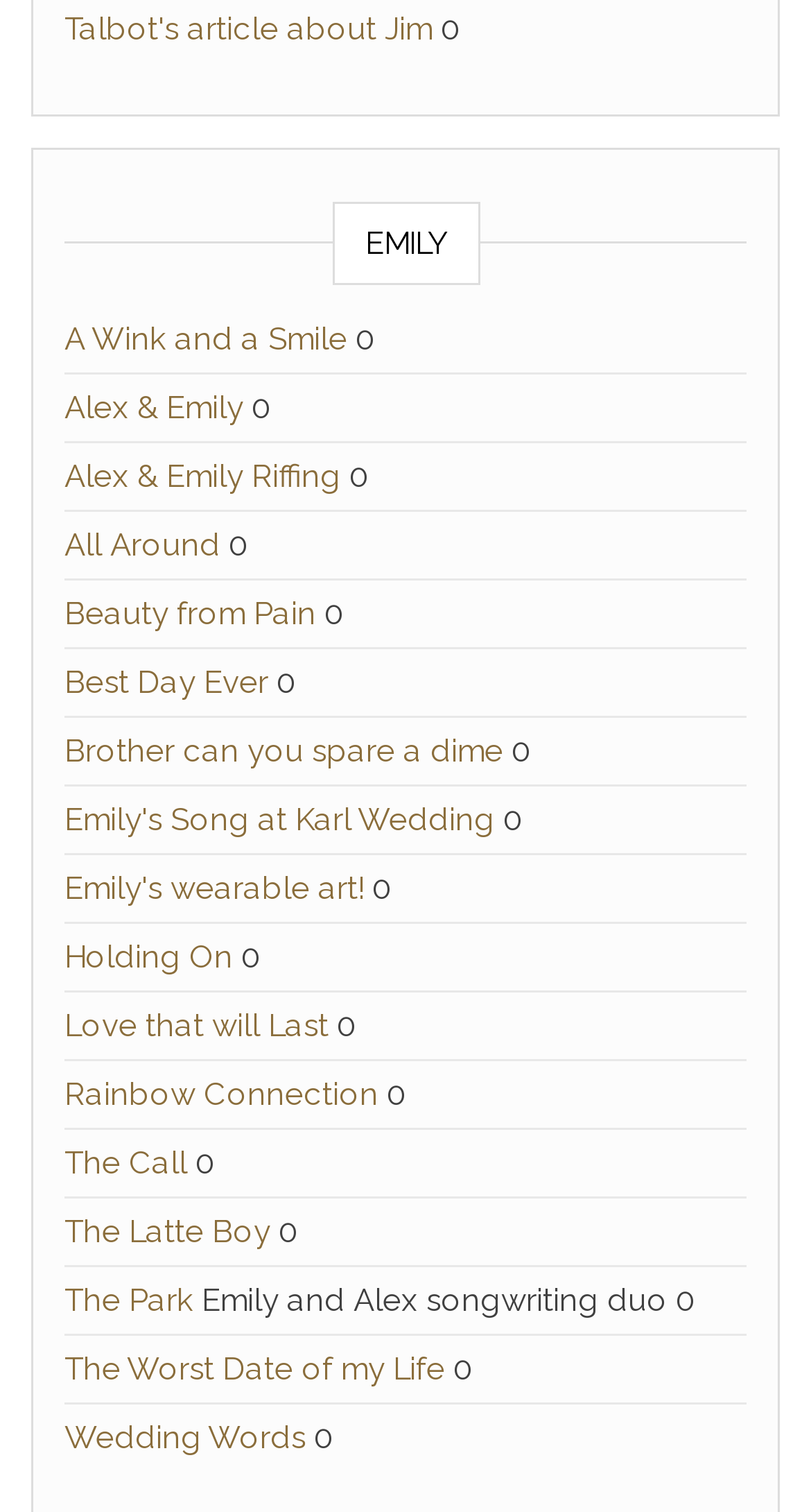Give a concise answer of one word or phrase to the question: 
Are there any static text elements on the page?

Yes